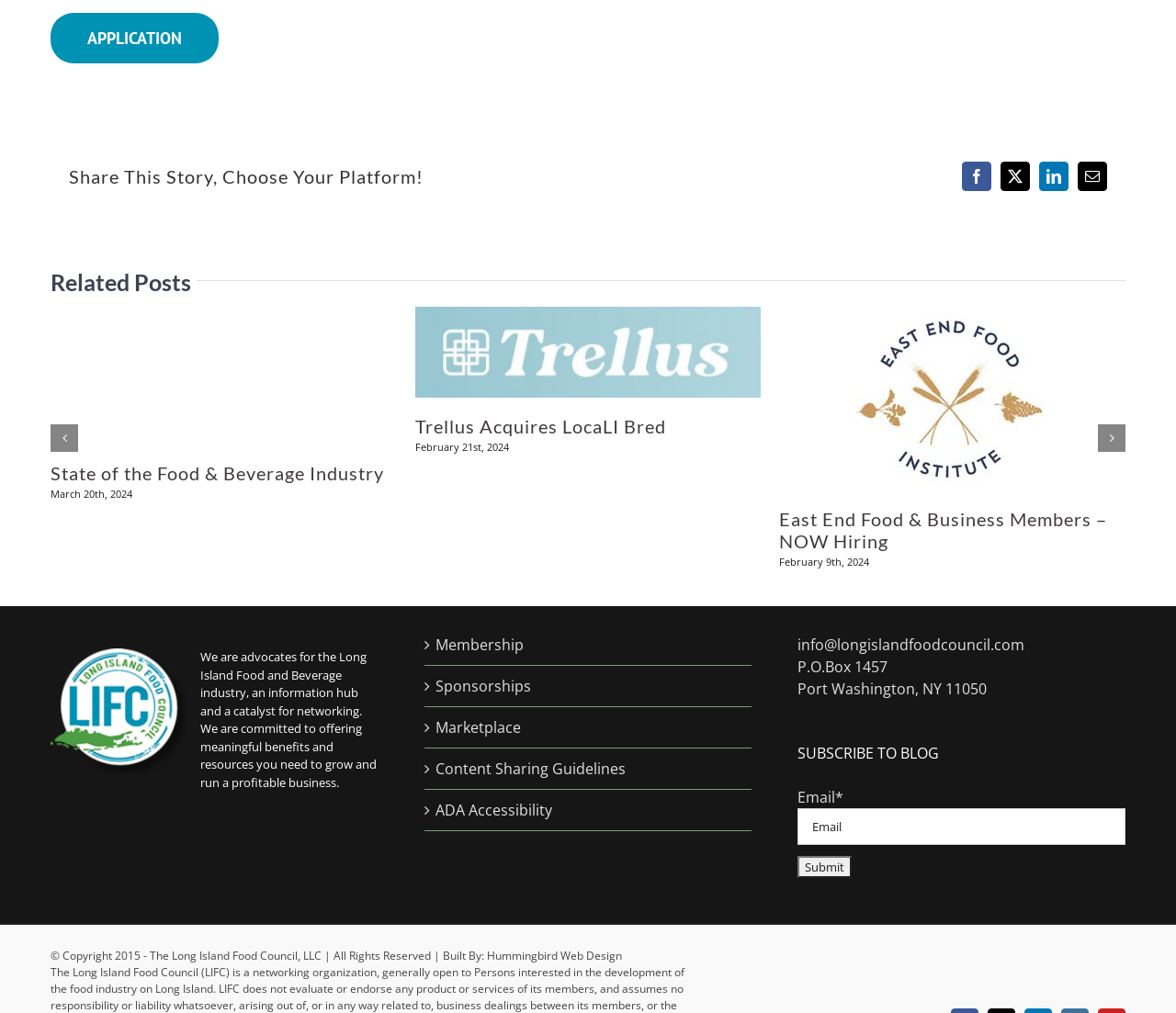Please identify the bounding box coordinates of the area that needs to be clicked to follow this instruction: "Share this story on Facebook".

[0.818, 0.159, 0.843, 0.188]